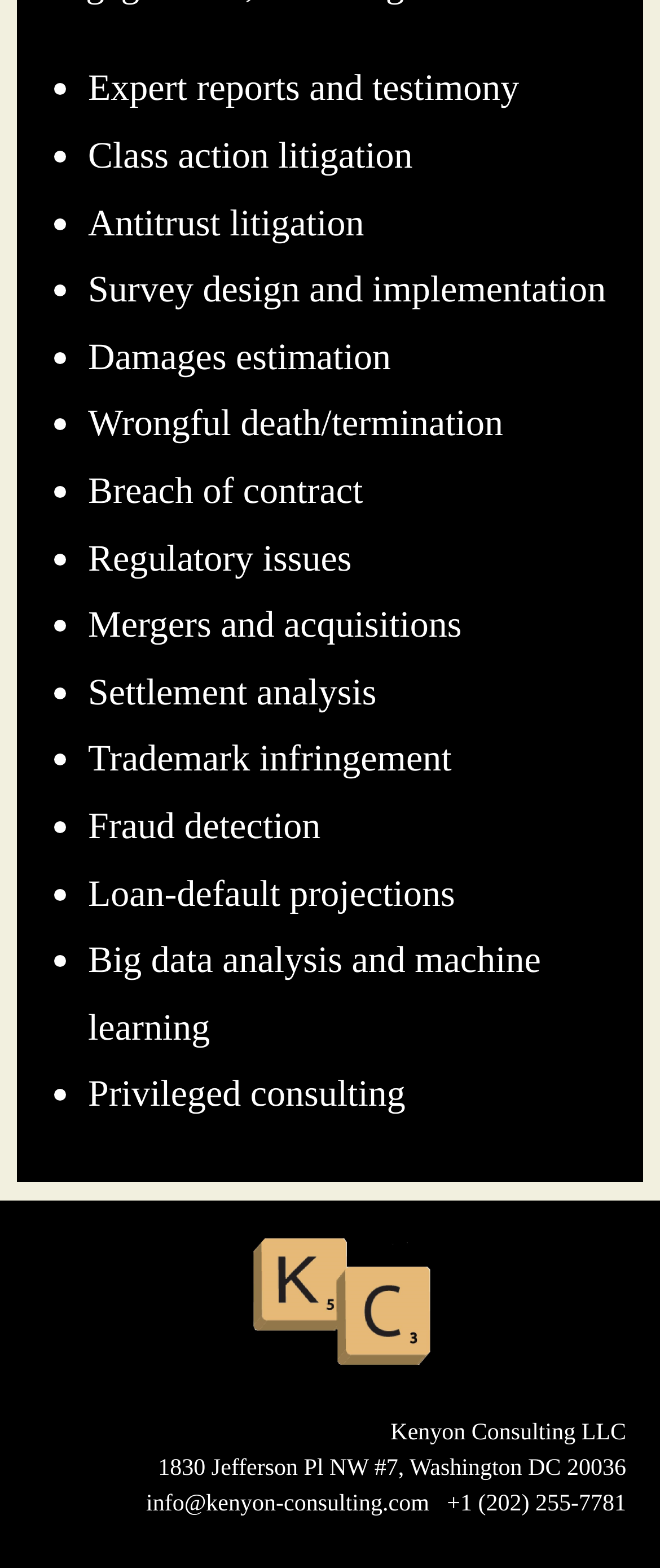How can I contact Kenyon Consulting LLC?
Based on the visual content, answer with a single word or a brief phrase.

Email: info@kenyon-consulting.com, Phone: +1 (202) 255-7781